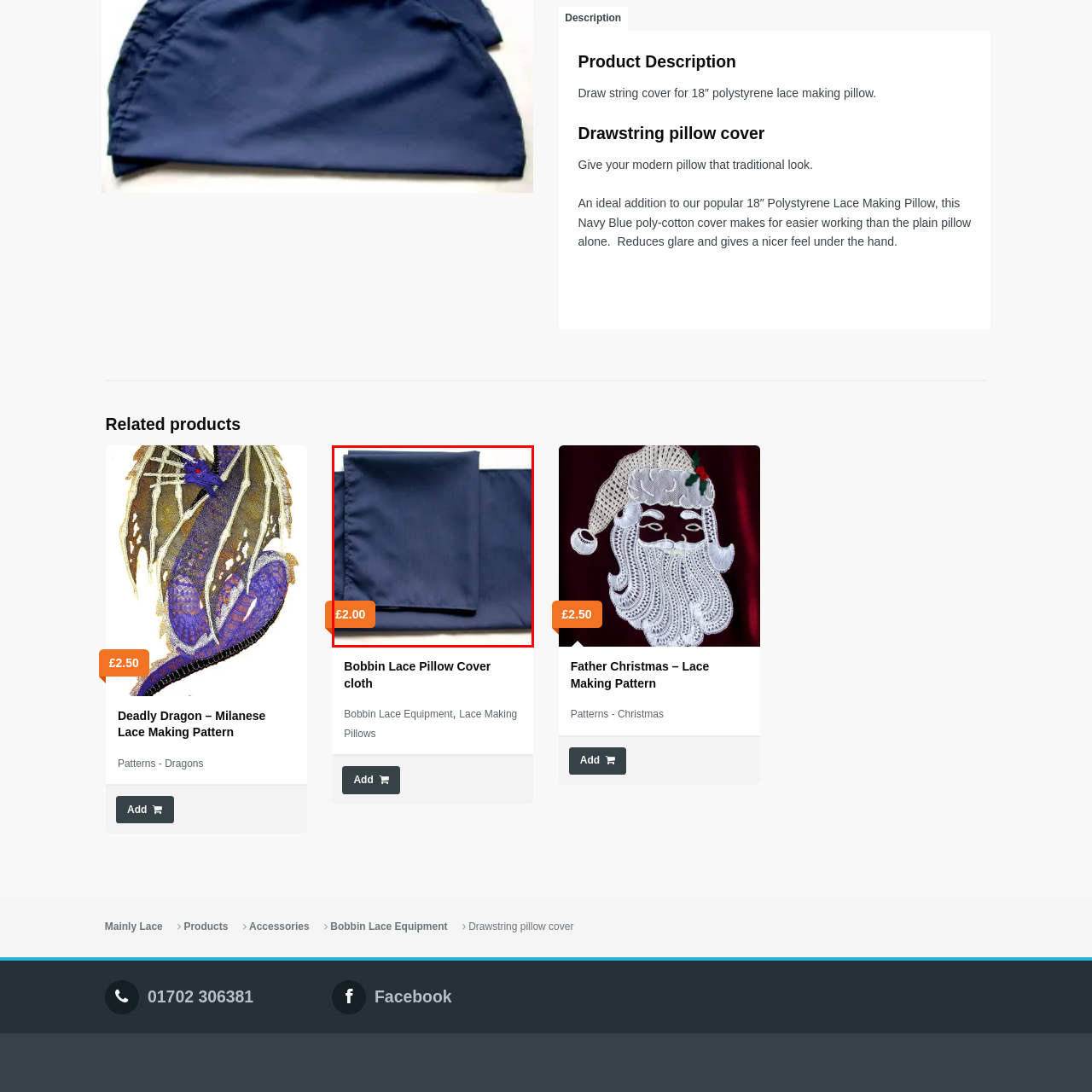Look at the image inside the red box and answer the question with a single word or phrase:
What is the material of the cover?

poly-cotton